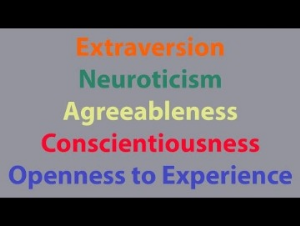What is the background color of the image?
Give a thorough and detailed response to the question.

The background of the image 'Relationship Psychology' is a muted gray, which enhances the prominence of the colorful text and emphasizes the importance of these traits in understanding human behavior and relationships.